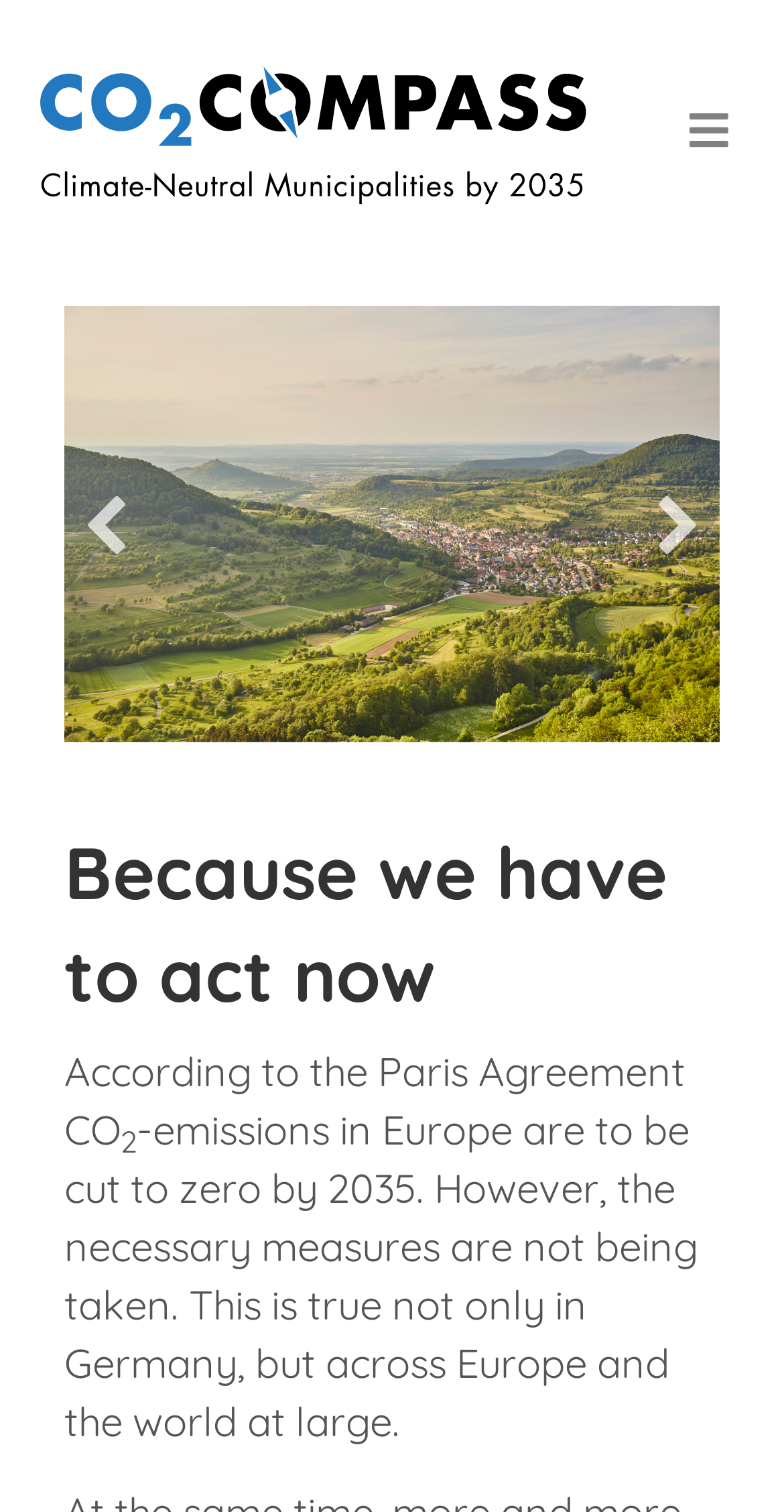Provide your answer to the question using just one word or phrase: What is the theme of the webpage?

Climate neutrality